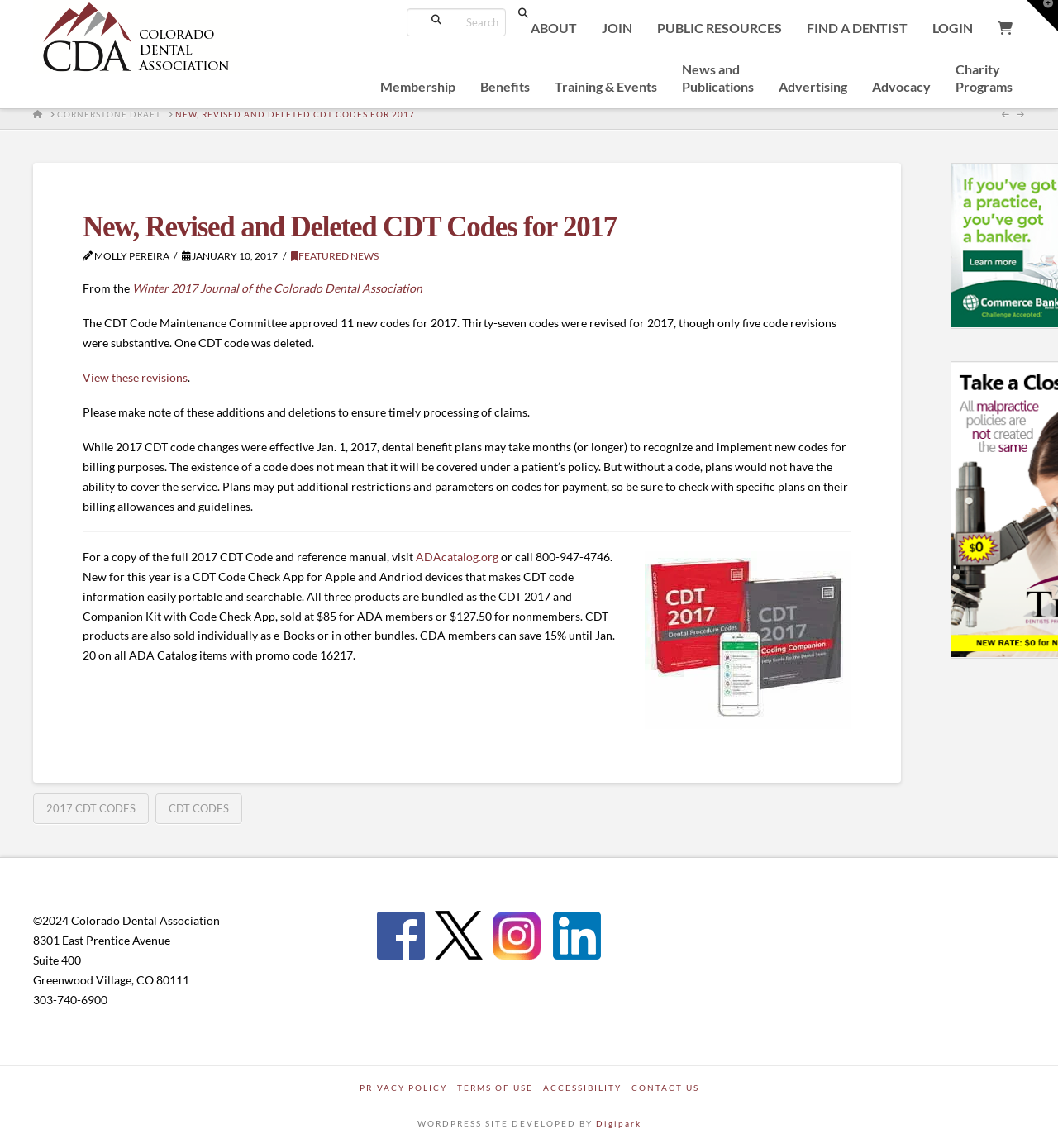Identify the bounding box coordinates for the region to click in order to carry out this instruction: "Learn more about Rafael Correa". Provide the coordinates using four float numbers between 0 and 1, formatted as [left, top, right, bottom].

None